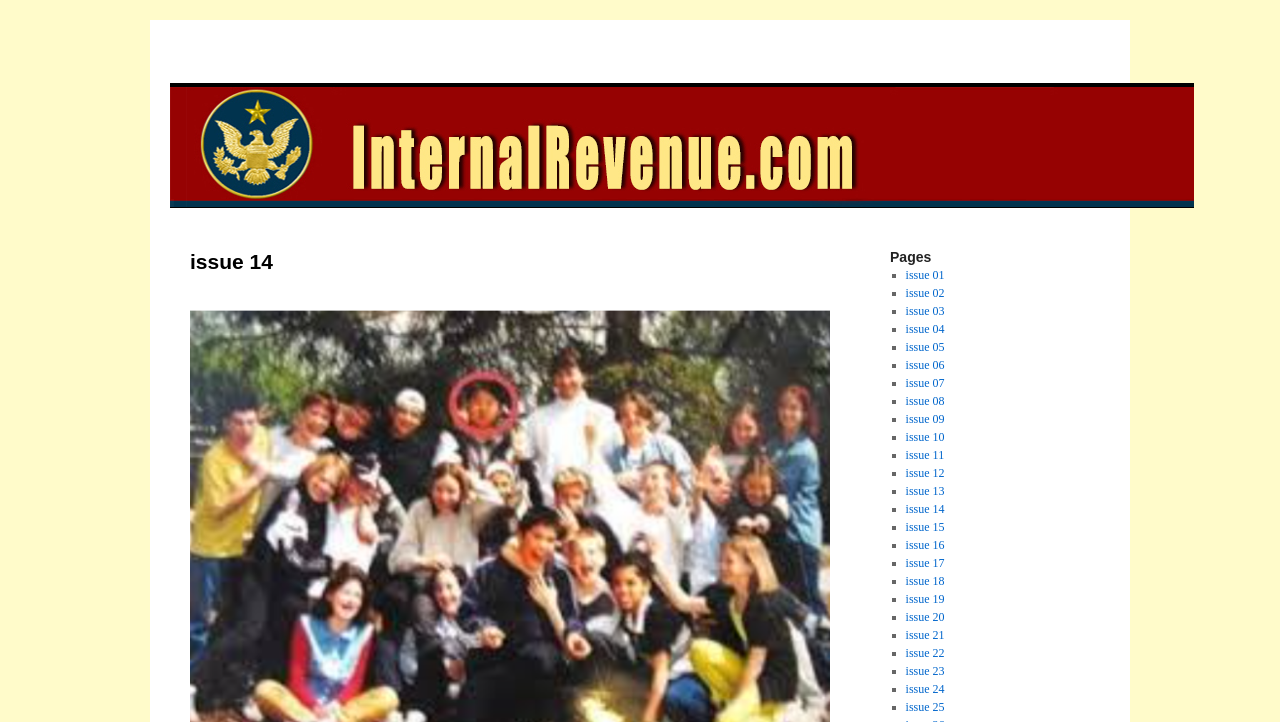Please respond to the question with a concise word or phrase:
What is the current issue number?

14